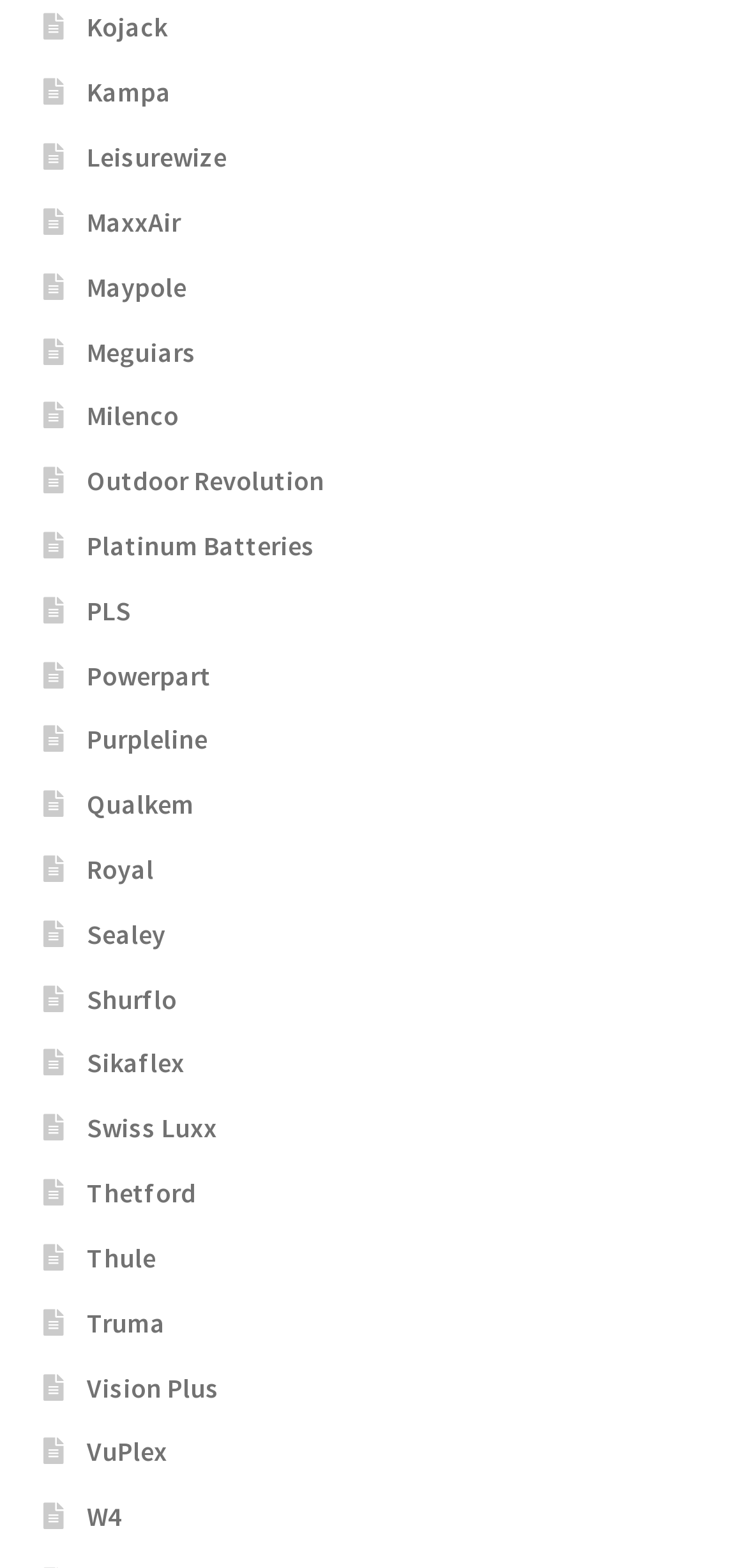Answer the following in one word or a short phrase: 
How many brands are listed on this webpage?

30